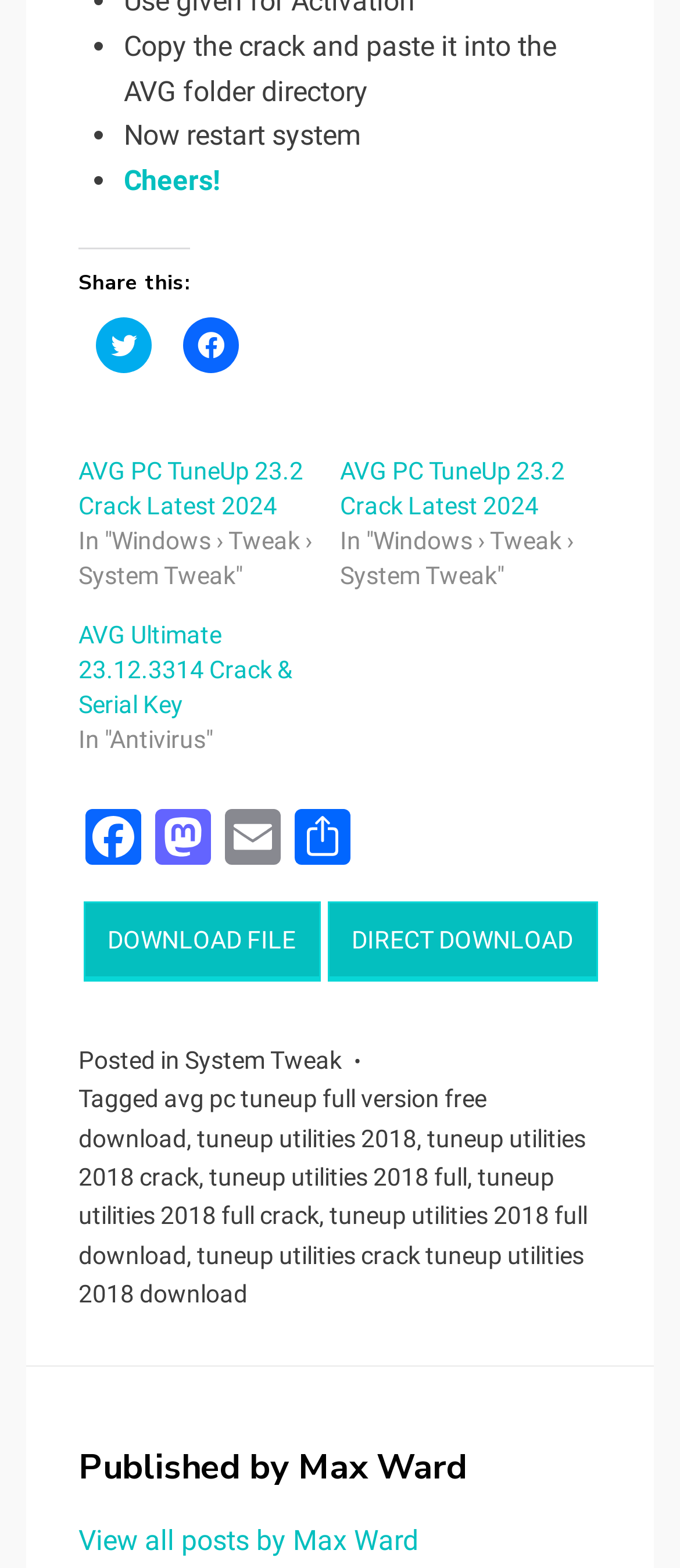Find the bounding box coordinates for the HTML element specified by: "tuneup utilities 2018 full crack".

[0.115, 0.742, 0.815, 0.784]